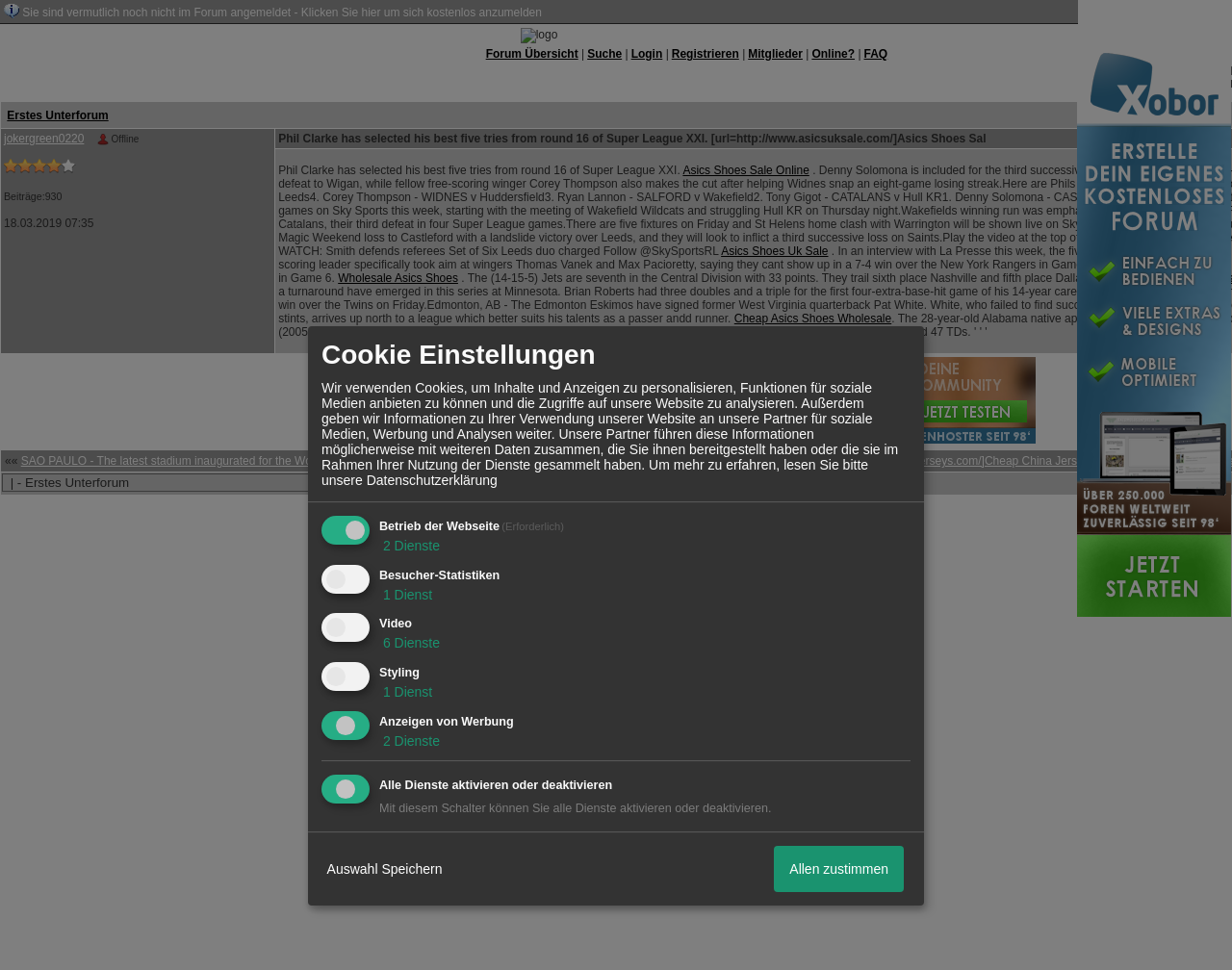Provide the bounding box coordinates of the HTML element this sentence describes: "Wholesale Asics Shoes". The bounding box coordinates consist of four float numbers between 0 and 1, i.e., [left, top, right, bottom].

[0.274, 0.28, 0.372, 0.294]